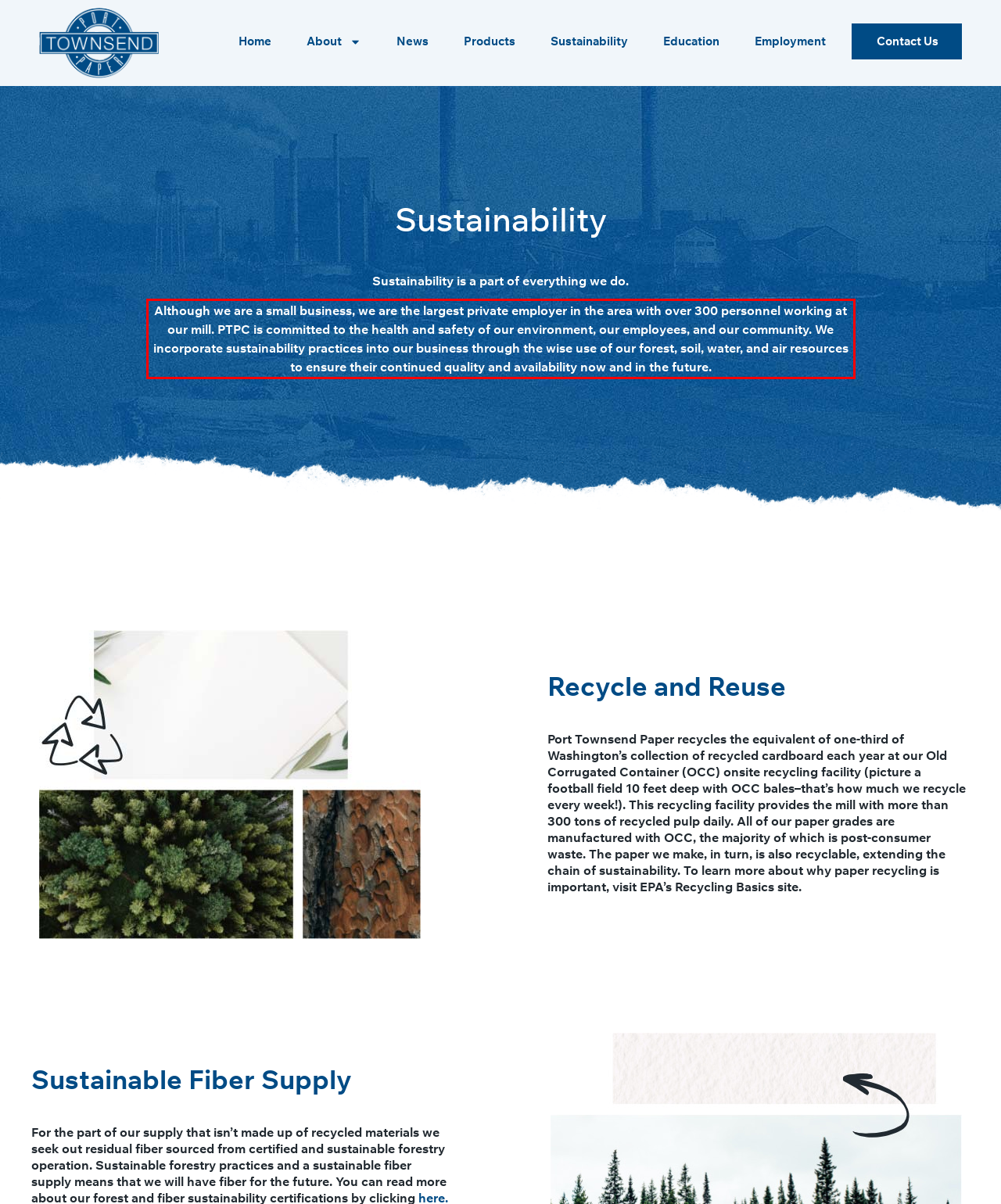Identify the red bounding box in the webpage screenshot and perform OCR to generate the text content enclosed.

Although we are a small business, we are the largest private employer in the area with over 300 personnel working at our mill. PTPC is committed to the health and safety of our environment, our employees, and our community. We incorporate sustainability practices into our business through the wise use of our forest, soil, water, and air resources to ensure their continued quality and availability now and in the future.